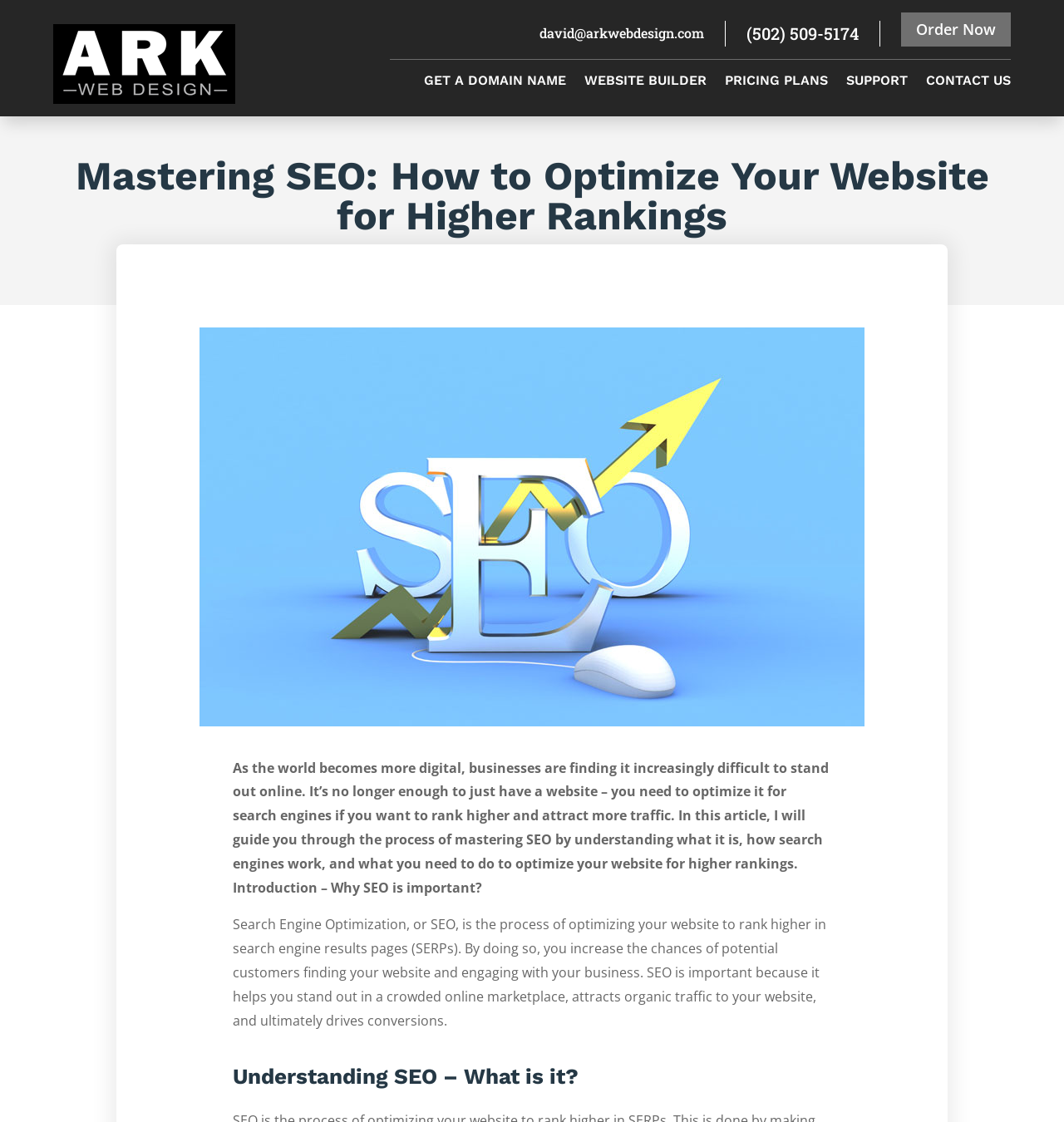Give an extensive and precise description of the webpage.

The webpage is about mastering SEO and optimizing a website for higher rankings. At the top left, there is a logo of "Ark Web Design" accompanied by a link to the website. Below the logo, there is a heading that displays the title of the webpage. 

On the top right, there is a call-to-action button "Order Now" and contact information, including a phone number and an email address. 

In the middle of the page, there are five links to different sections of the website, including "GET A DOMAIN NAME", "WEBSITE BUILDER", "PRICING PLANS", "SUPPORT", and "CONTACT US". 

Below these links, there is a large image related to SEO, taking up most of the width of the page. 

The main content of the webpage is divided into sections, with headings and paragraphs of text. The first section introduces the importance of SEO, explaining that it is crucial for businesses to optimize their websites to stand out online and attract more traffic. The second section defines what SEO is and its benefits, including increasing the chances of potential customers finding the website and driving conversions. 

The webpage also has a subheading "Understanding SEO – What is it?" which suggests that the article will delve deeper into the topic of SEO.